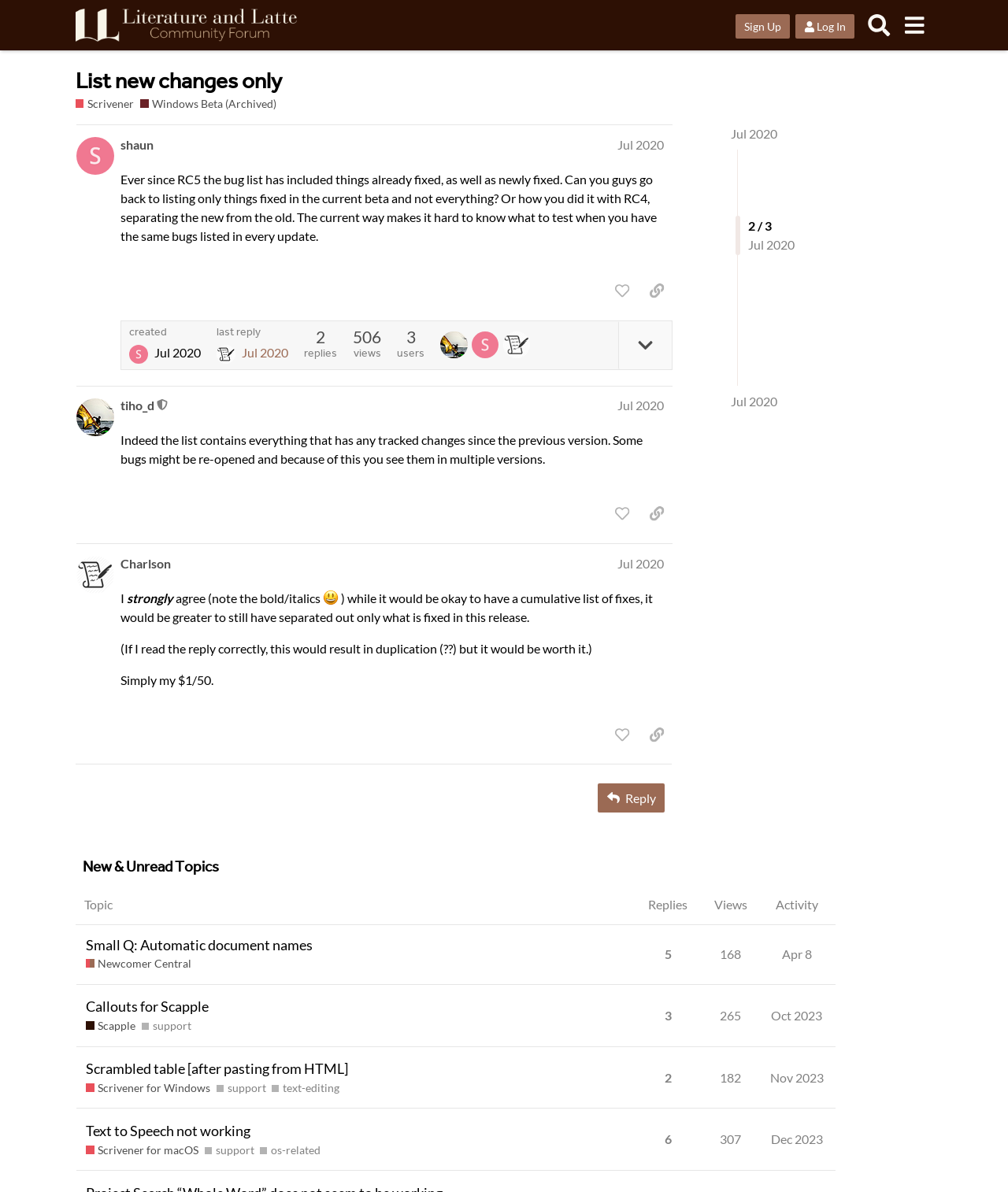Give a detailed account of the webpage, highlighting key information.

This webpage appears to be a forum discussion page, specifically a thread on the topic "List new changes only" within the "Scrivener / Windows Beta (Archived)" category of the "Literature & Latte Forums". 

At the top of the page, there is a header section with a logo and several buttons, including "Sign Up", "Log In", "Search", and a menu button. Below this, there is a heading that displays the title of the thread, "List new changes only", along with links to related topics, such as "Scrivener" and "Windows Beta (Archived)".

The main content of the page consists of three posts, each with a heading that displays the author's name and the date of the post. The first post, by "shaun", contains a message asking if the bug list can be filtered to only show changes made in the current beta. The second post, by "tiho_d", is a response to the first post, explaining that the list contains all tracked changes since the previous version. The third post, by "Charlson", agrees with the idea of having a separate list for changes made in the current release.

Each post has several buttons, including "like this post" and "copy a link to this post to clipboard". There are also indicators showing the number of replies, views, and users who have participated in the discussion.

At the bottom of the page, there is a "Reply" button, allowing users to respond to the discussion. Above this, there is a heading that says "New & Unread Topics", with a table below it that displays a list of topics, along with columns for sorting by replies and views.